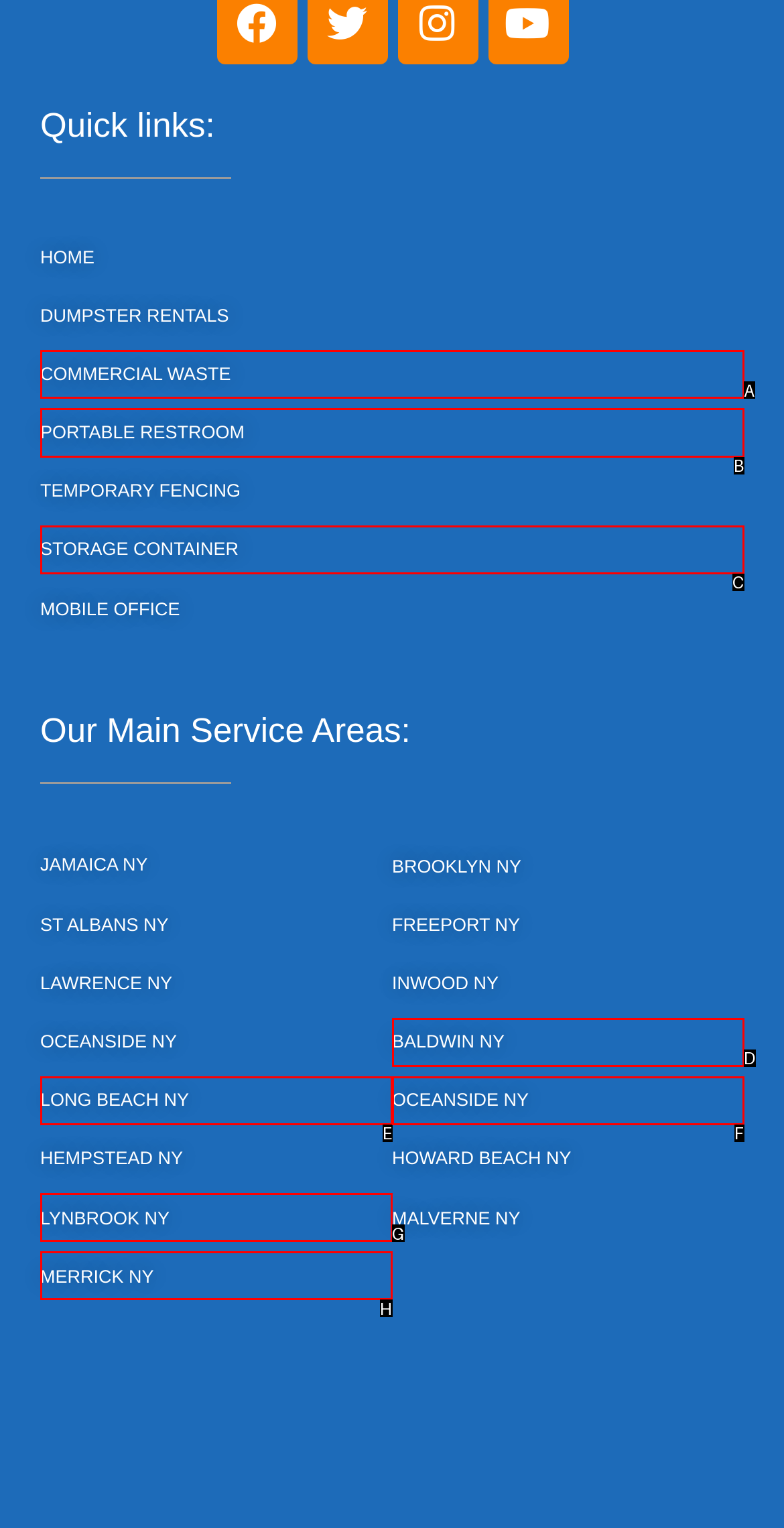Select the option that fits this description: Long Beach NY
Answer with the corresponding letter directly.

E